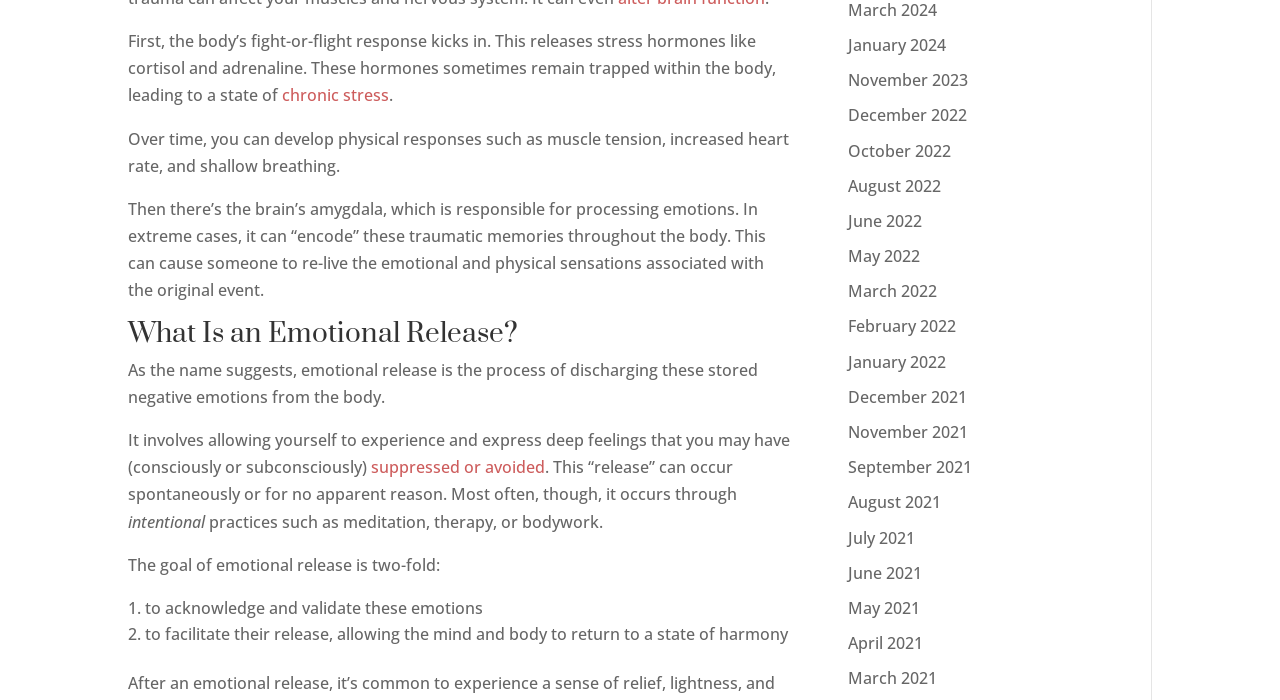Pinpoint the bounding box coordinates of the clickable element to carry out the following instruction: "read more about 'January 2024'."

[0.663, 0.049, 0.739, 0.08]